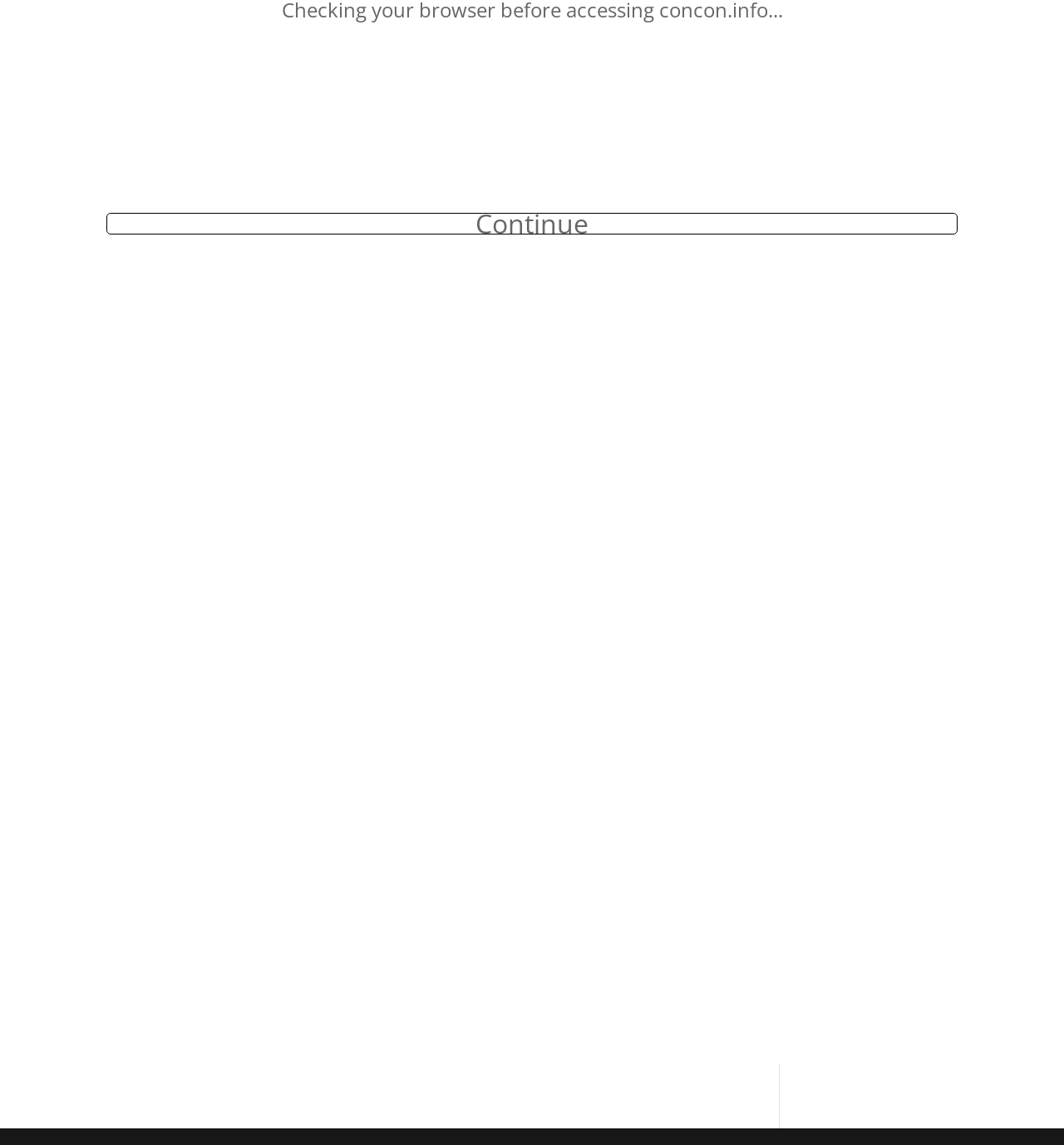Identify the bounding box of the UI element that matches this description: "U.S. Constitution".

[0.327, 0.411, 0.462, 0.433]